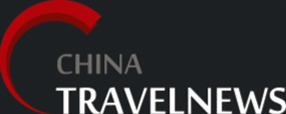What is the background color of the logo?
Provide an in-depth answer to the question, covering all aspects.

The logo is set against a dark background, which is part of its design to convey a modern and professional look.